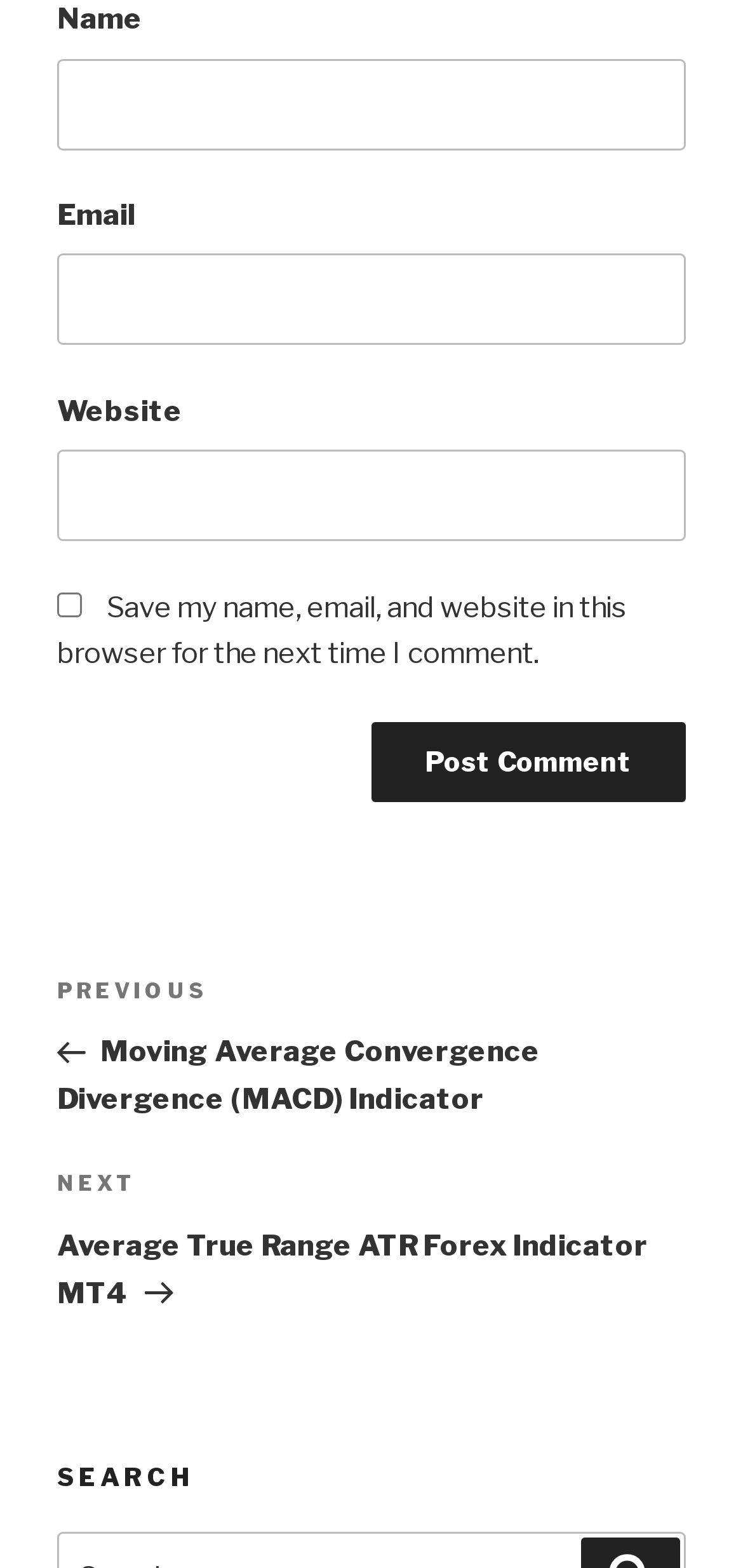Please locate the clickable area by providing the bounding box coordinates to follow this instruction: "Search for something".

[0.077, 0.931, 0.923, 0.953]